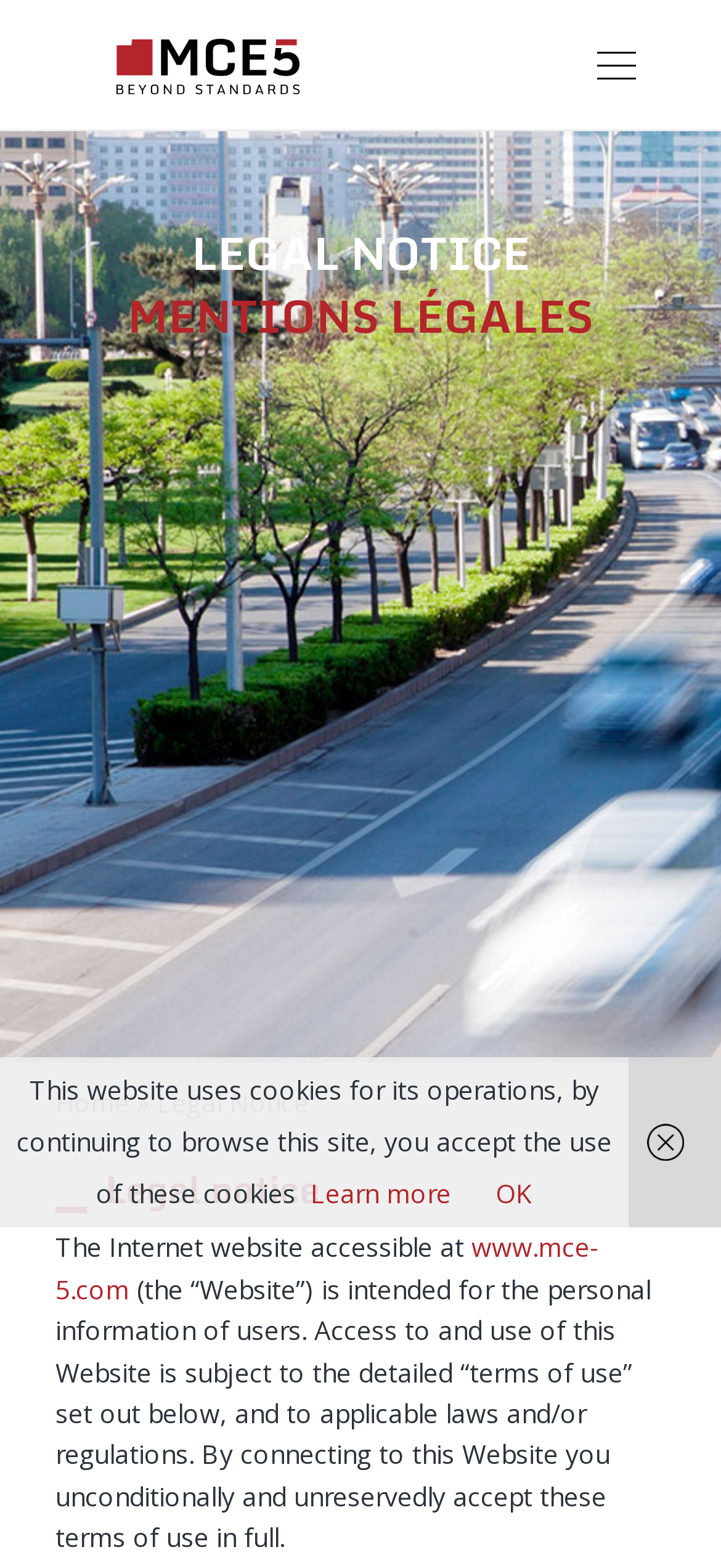What is the relationship between the website and MCE-5?
Respond to the question with a well-detailed and thorough answer.

The image and link with the text 'MCE-5' at the top of the webpage suggests that MCE-5 is the owner or operator of the website.